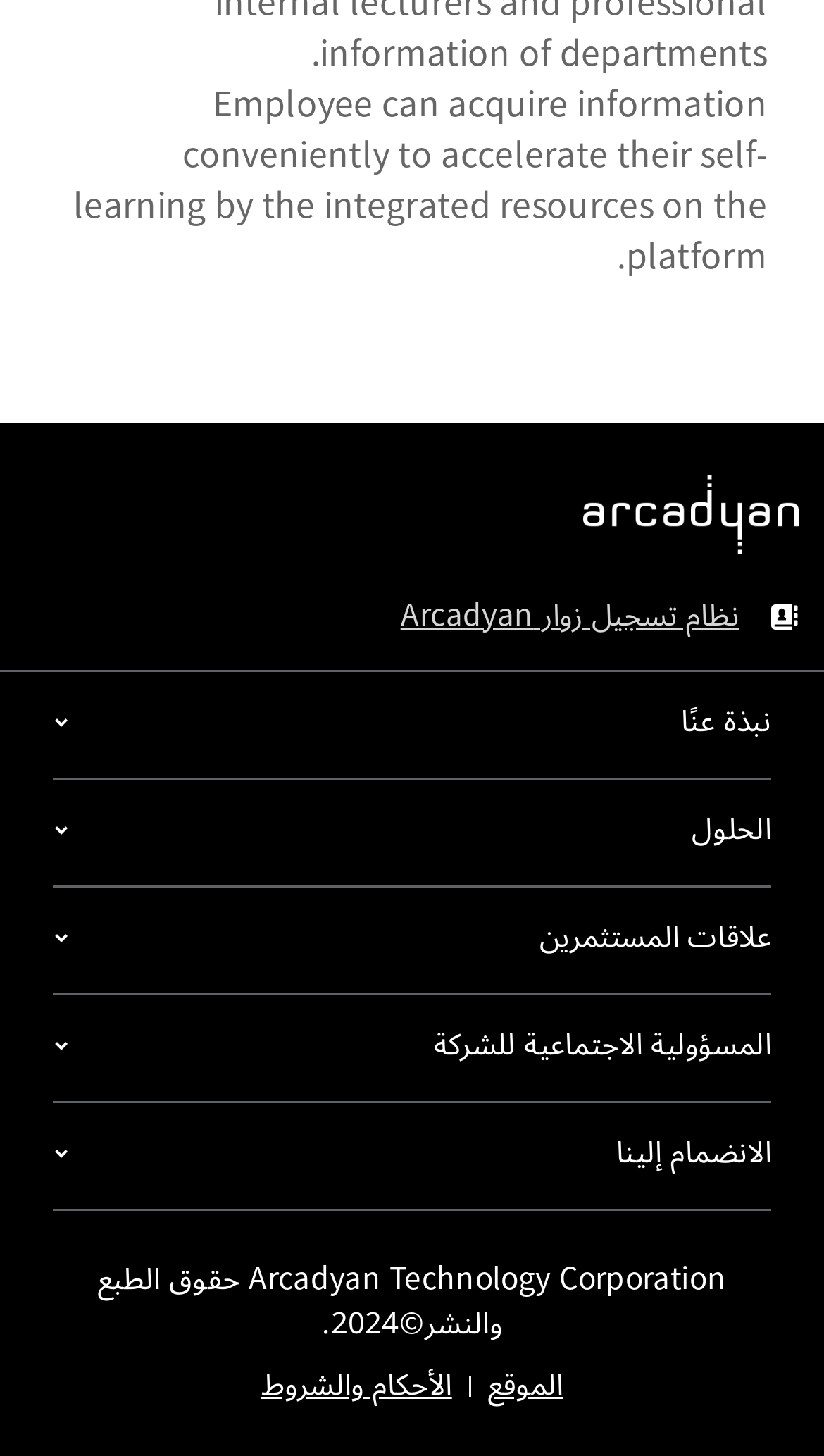Determine the bounding box coordinates for the UI element matching this description: "الأحكام والشروط".

[0.296, 0.937, 0.569, 0.967]